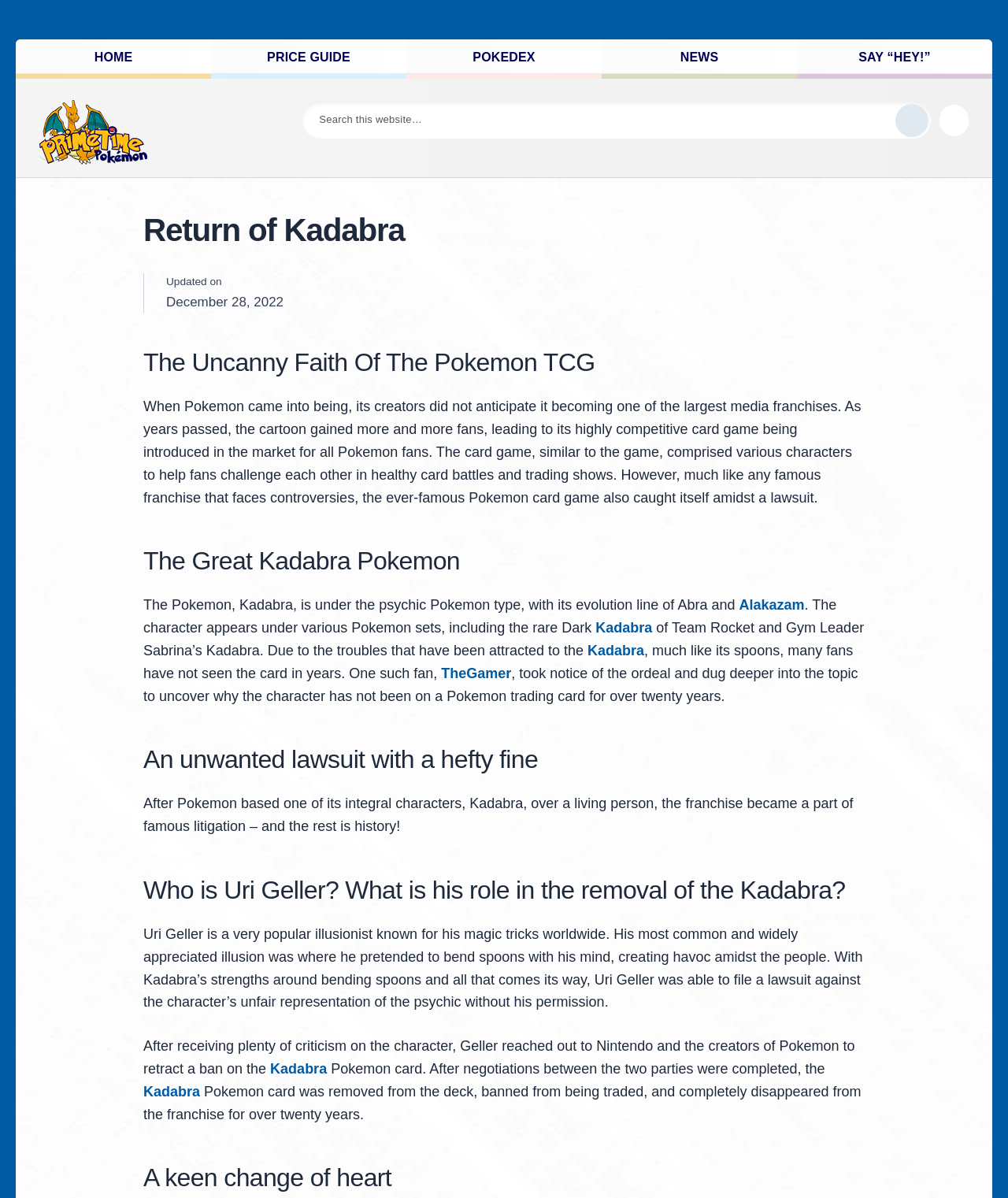Please identify the bounding box coordinates of the element's region that I should click in order to complete the following instruction: "Click on the SEARCH button". The bounding box coordinates consist of four float numbers between 0 and 1, i.e., [left, top, right, bottom].

[0.888, 0.086, 0.921, 0.114]